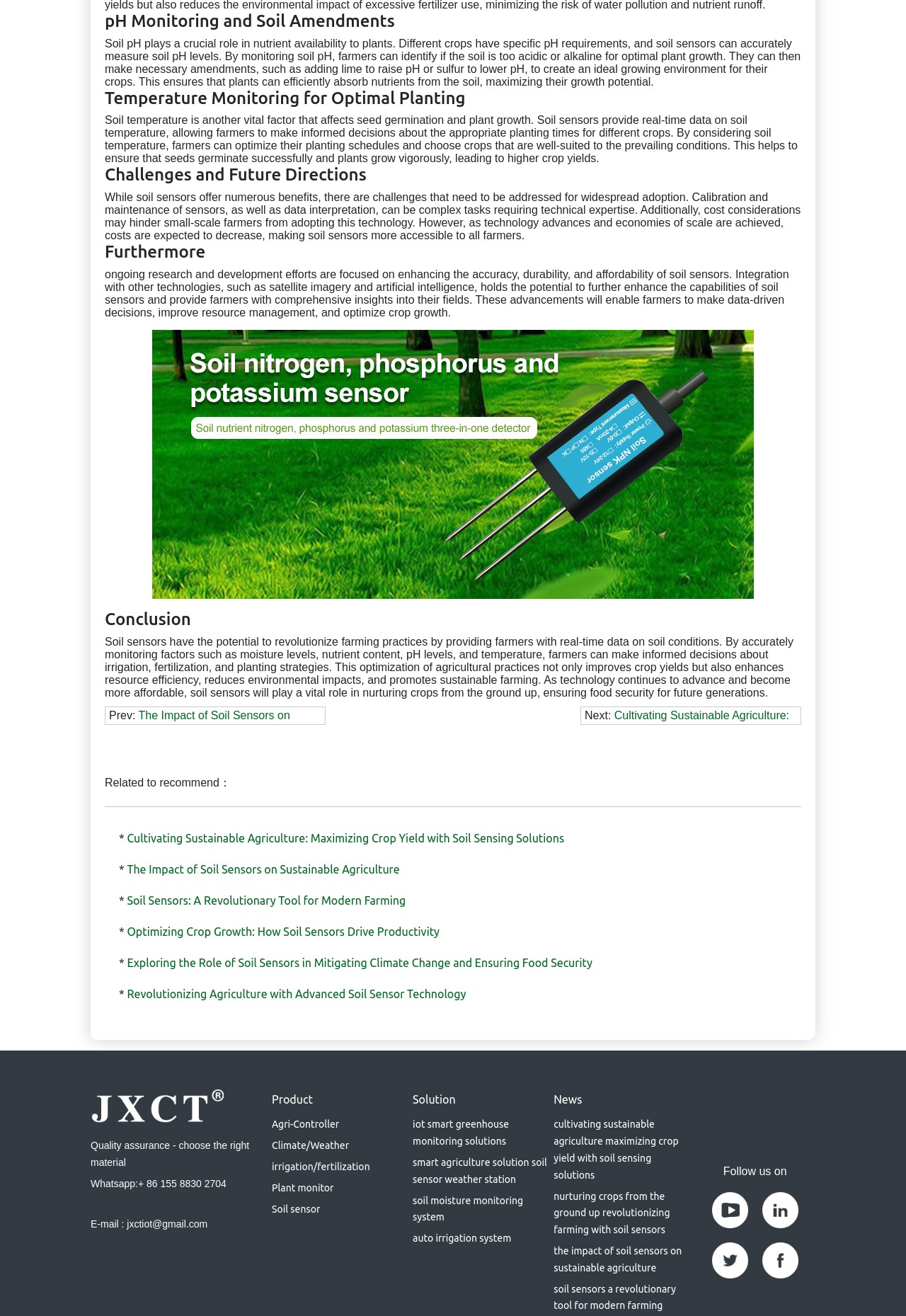Highlight the bounding box coordinates of the element you need to click to perform the following instruction: "Click on 'Product'."

[0.3, 0.831, 0.345, 0.84]